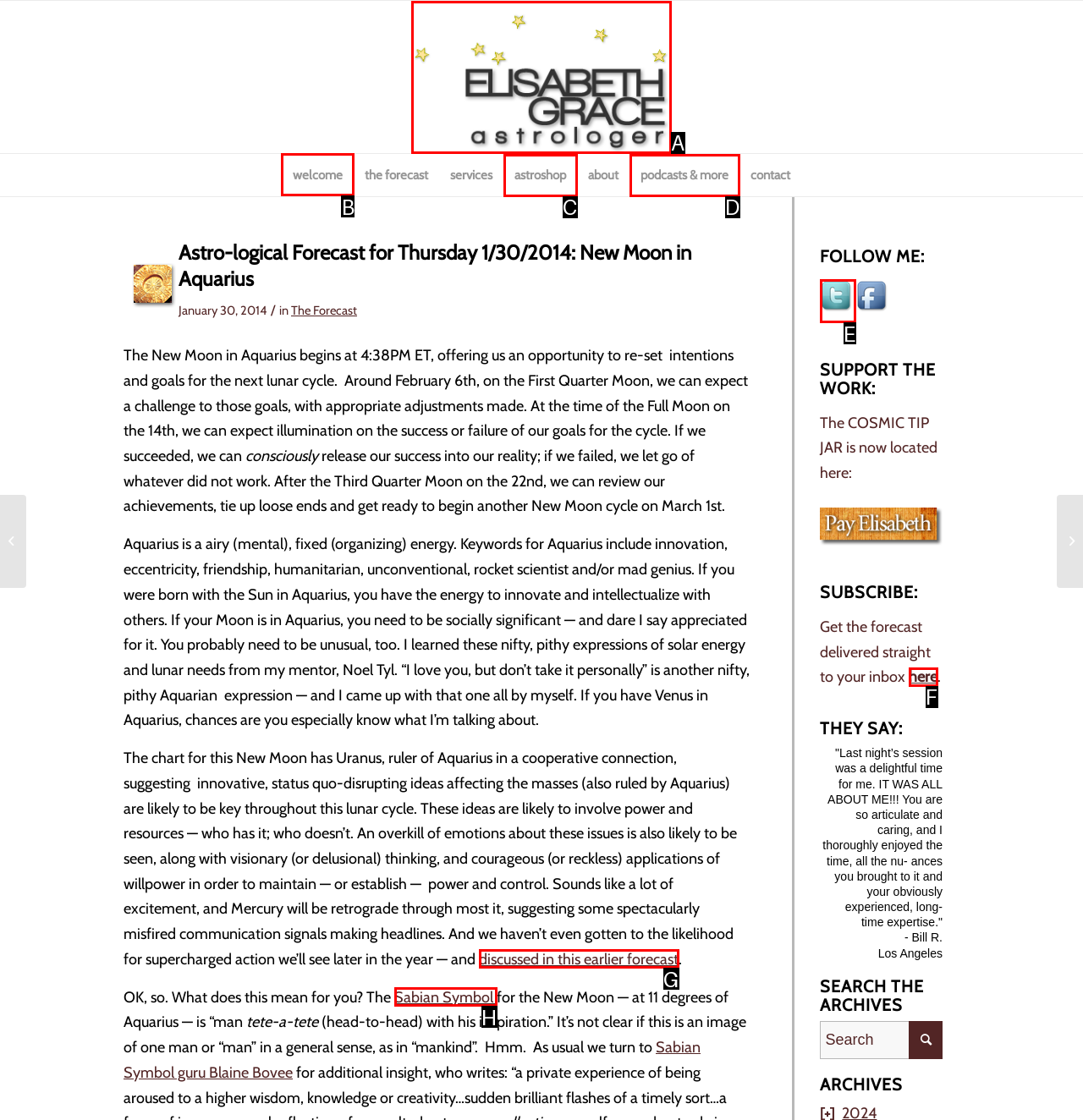Decide which HTML element to click to complete the task: Click on the 'welcome' menu item Provide the letter of the appropriate option.

B